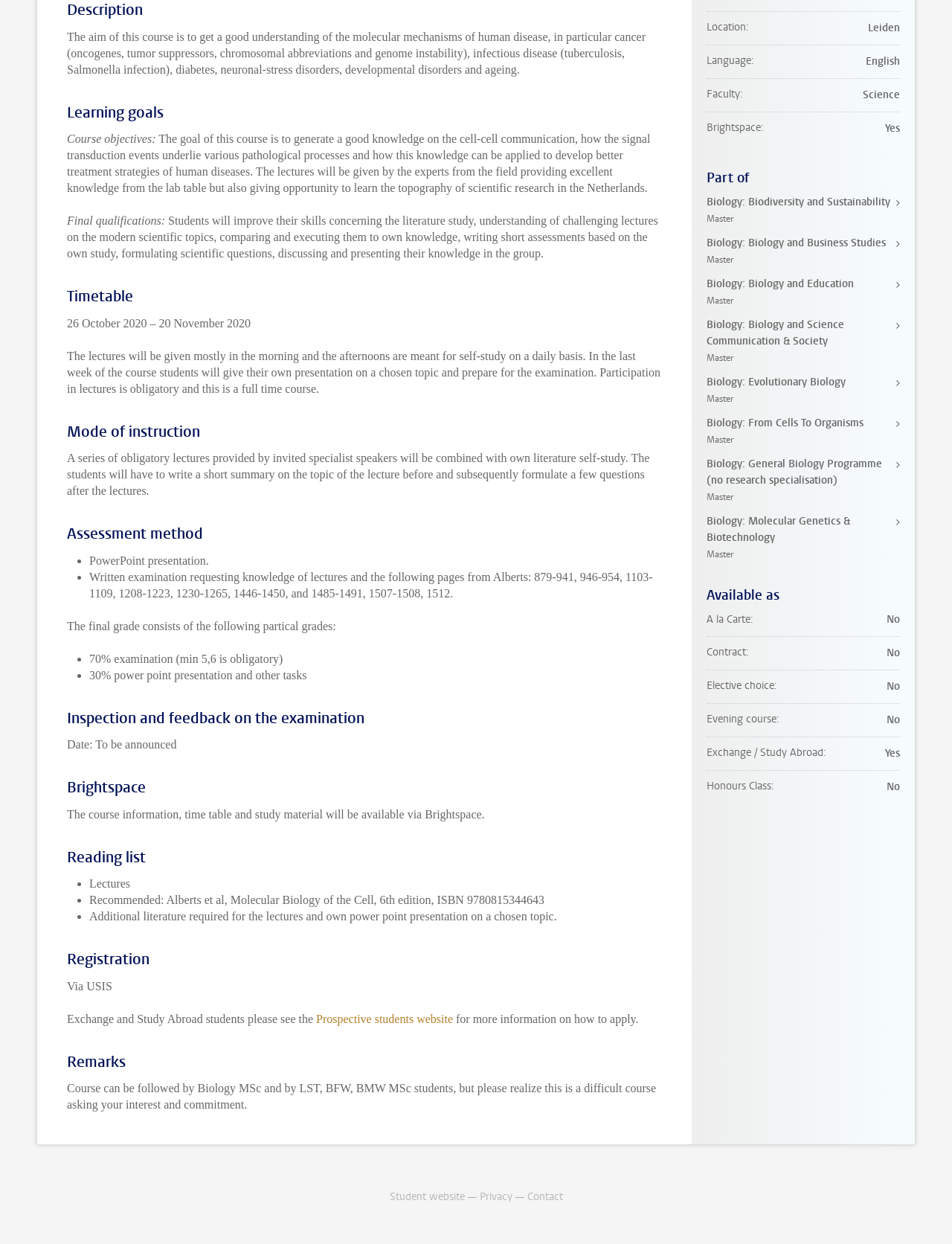Identify the bounding box coordinates for the UI element described as follows: Biology: Biology and Education Master. Use the format (top-left x, top-left y, bottom-right x, bottom-right y) and ensure all values are floating point numbers between 0 and 1.

[0.742, 0.222, 0.945, 0.248]